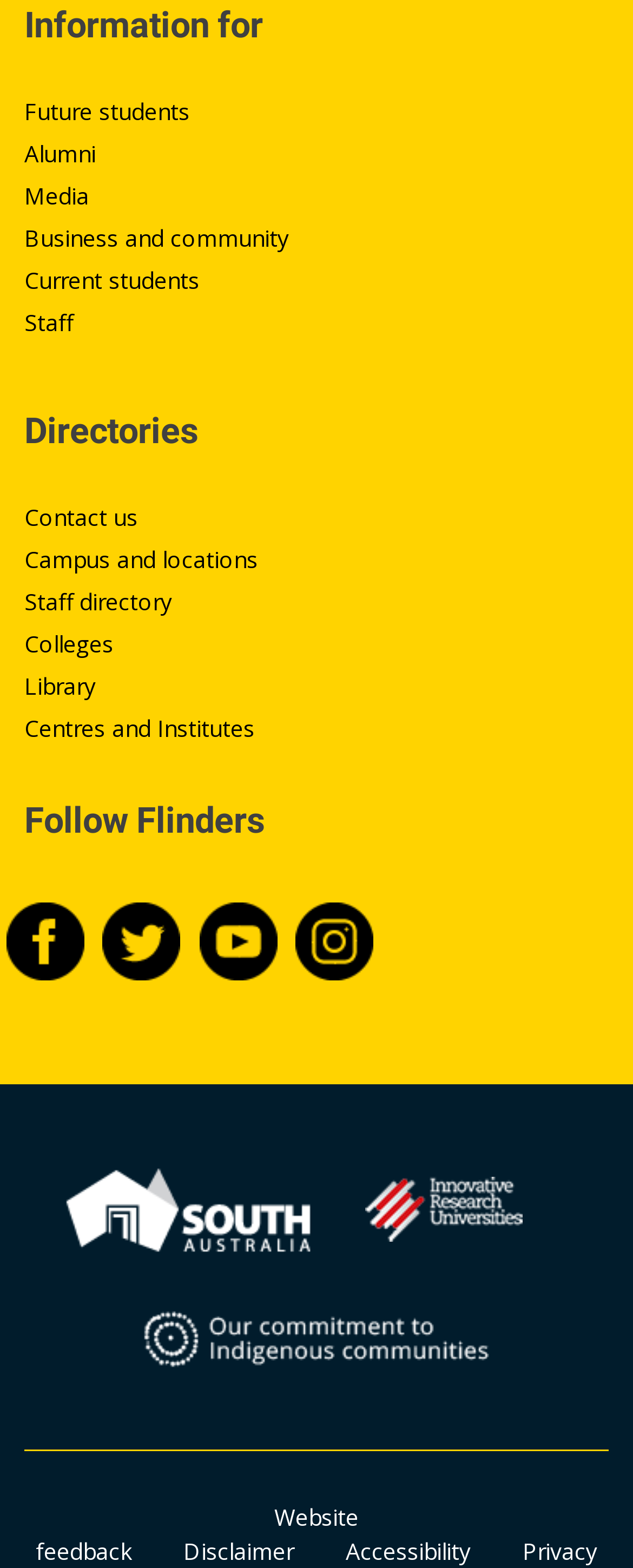Using the provided element description: "Library", determine the bounding box coordinates of the corresponding UI element in the screenshot.

[0.038, 0.427, 0.151, 0.447]